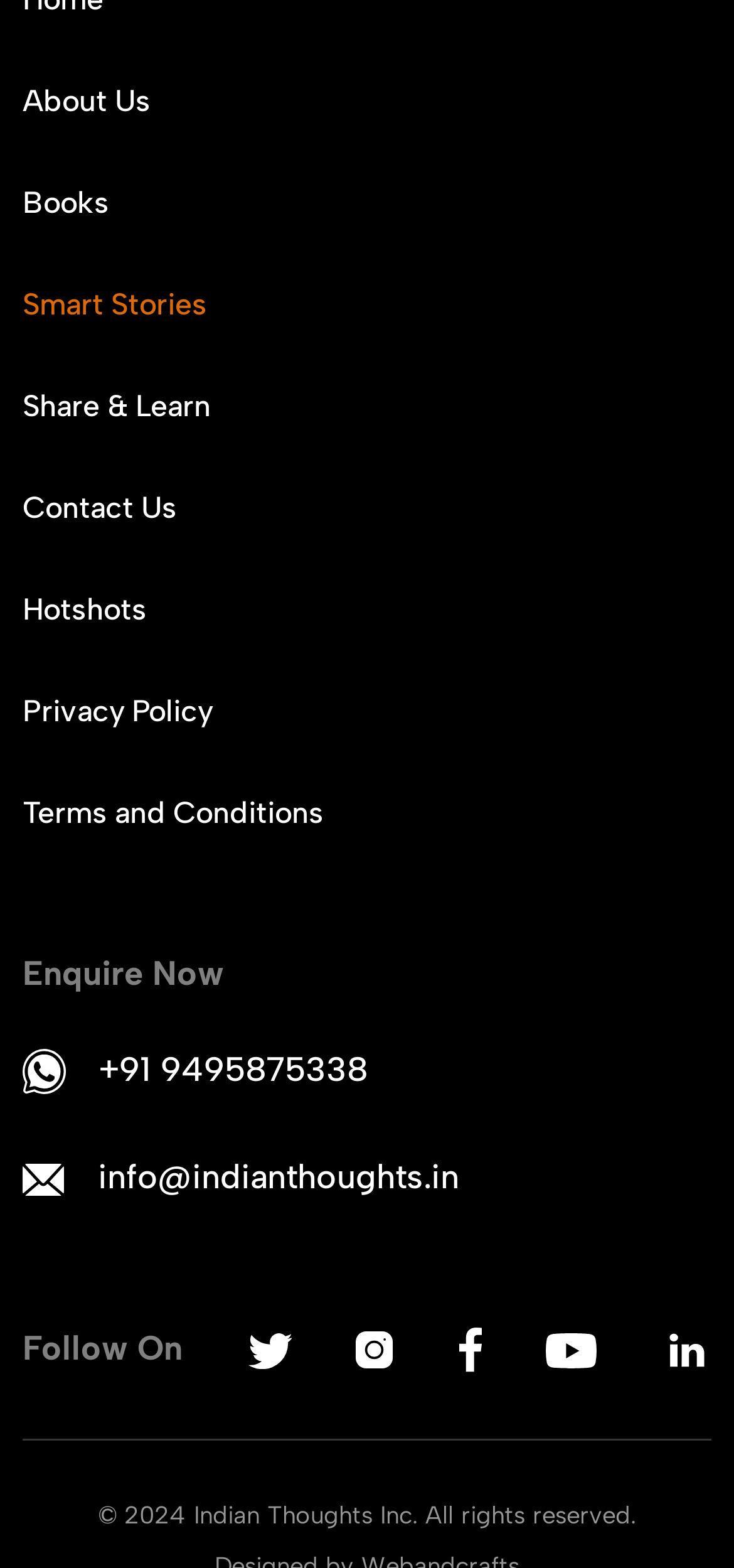Locate the bounding box coordinates of the area where you should click to accomplish the instruction: "click on EXAM PDF VIEW".

None